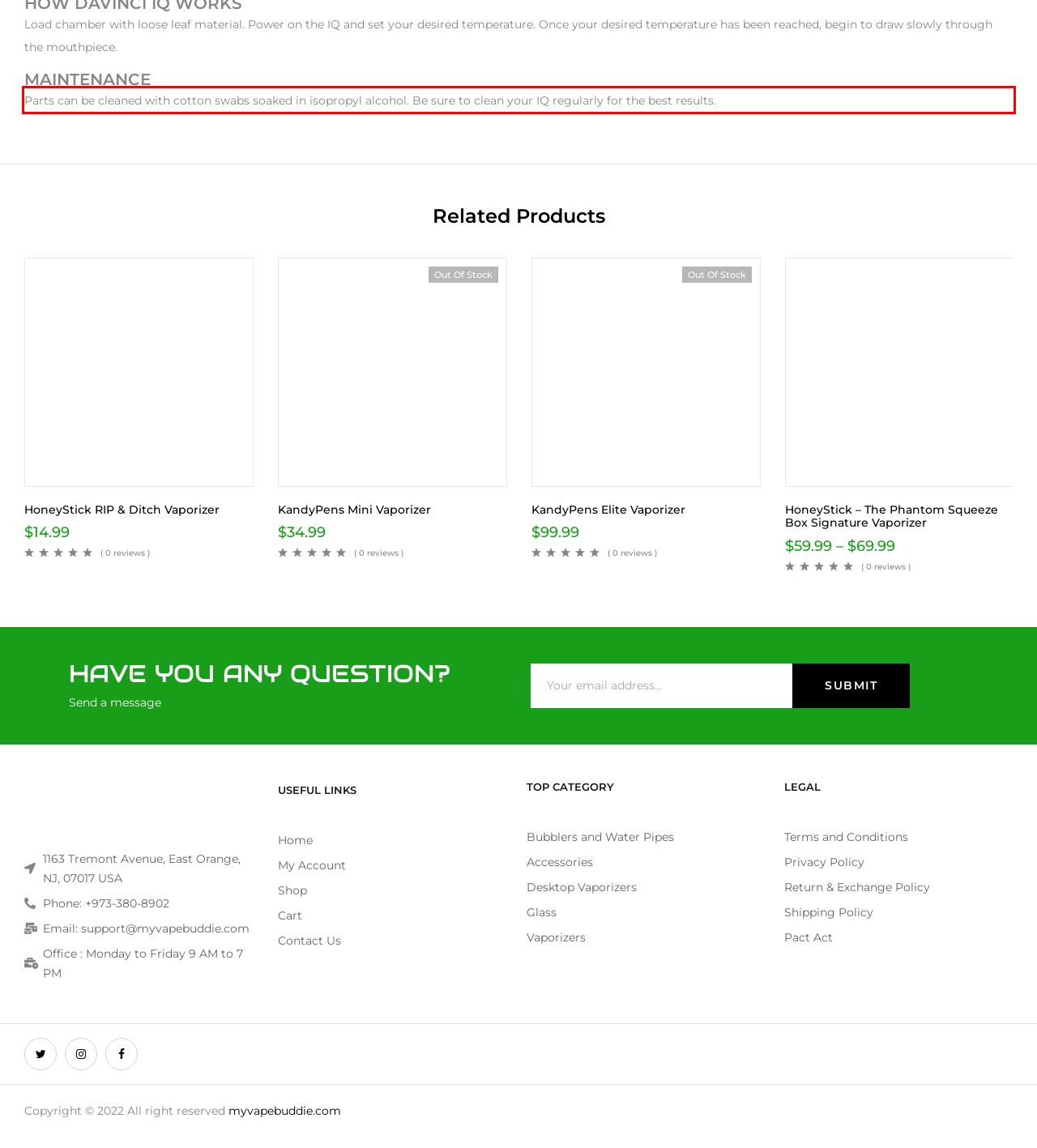Please analyze the provided webpage screenshot and perform OCR to extract the text content from the red rectangle bounding box.

Parts can be cleaned with cotton swabs soaked in isopropyl alcohol. Be sure to clean your IQ regularly for the best results.